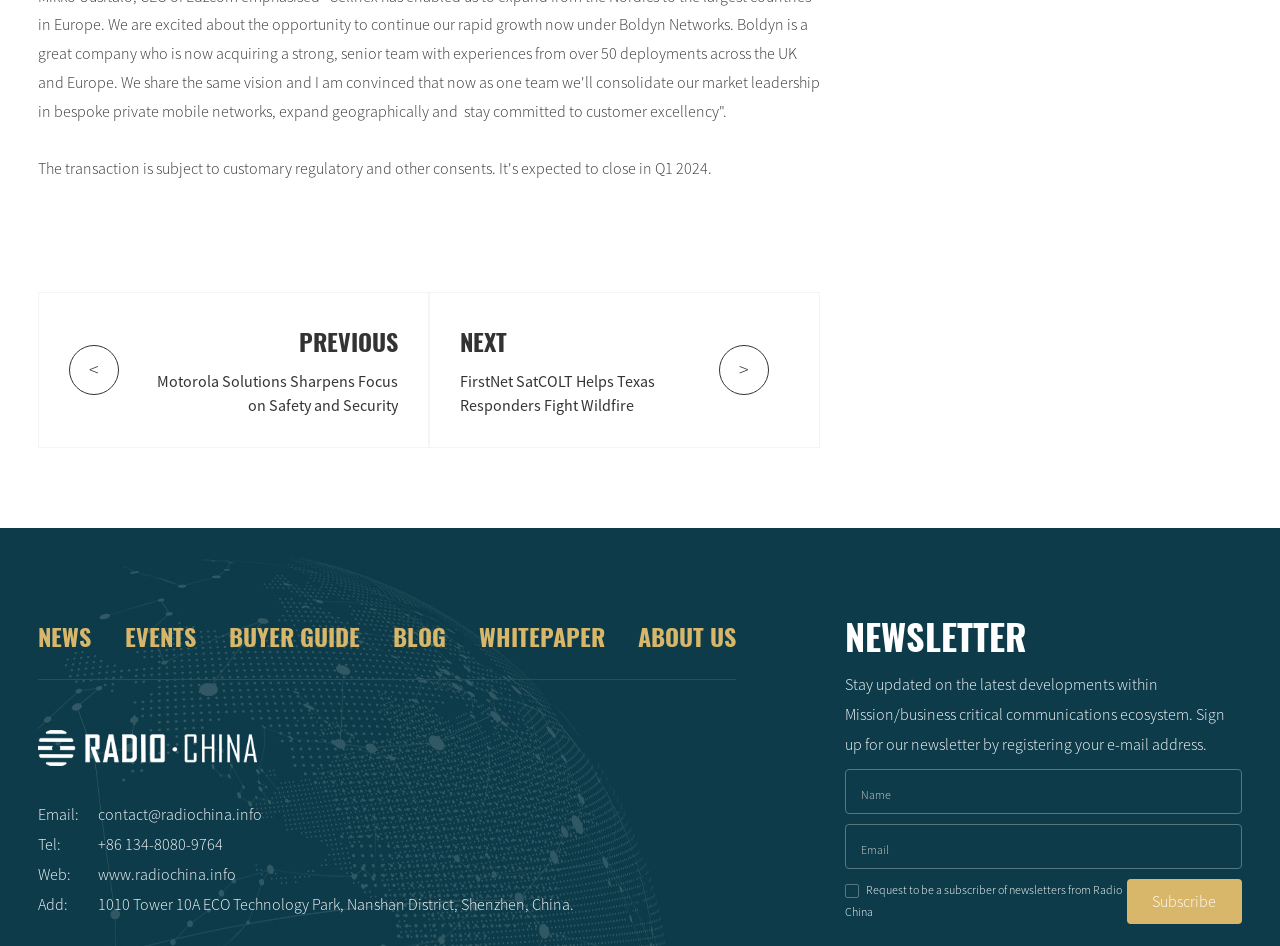Determine the bounding box of the UI component based on this description: "name="Email" placeholder="Email"". The bounding box coordinates should be four float values between 0 and 1, i.e., [left, top, right, bottom].

[0.672, 0.874, 0.786, 0.921]